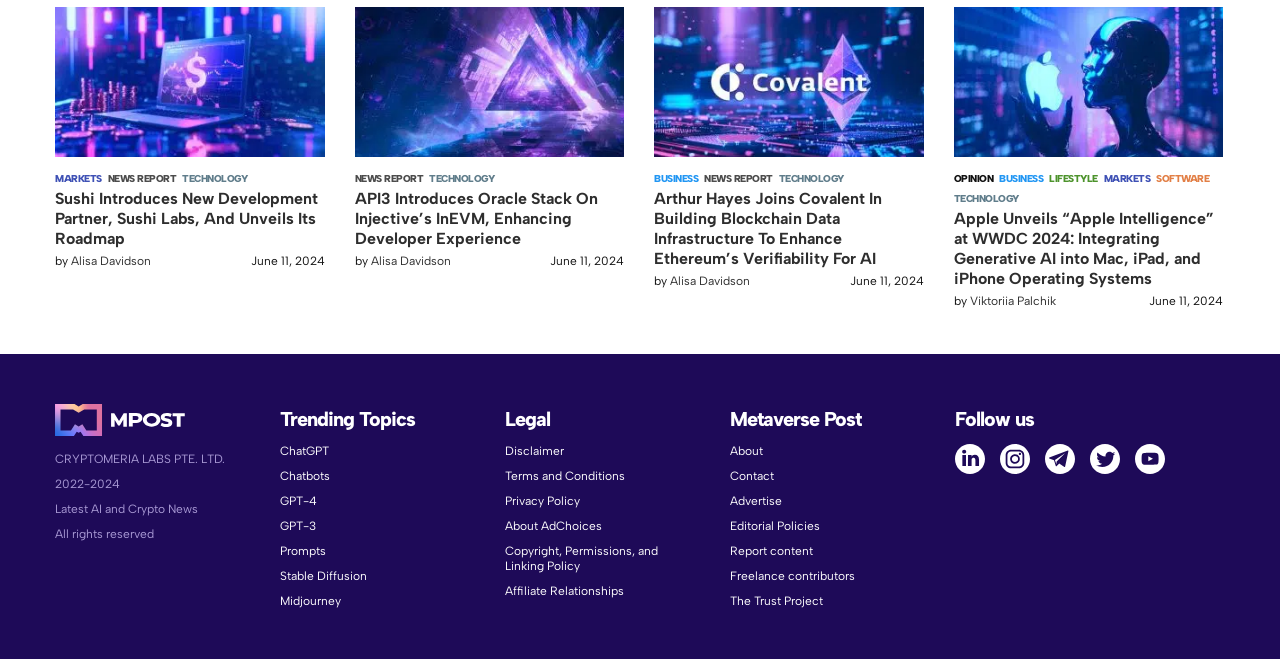Provide a brief response in the form of a single word or phrase:
What type of news does this website provide?

AI and Crypto News